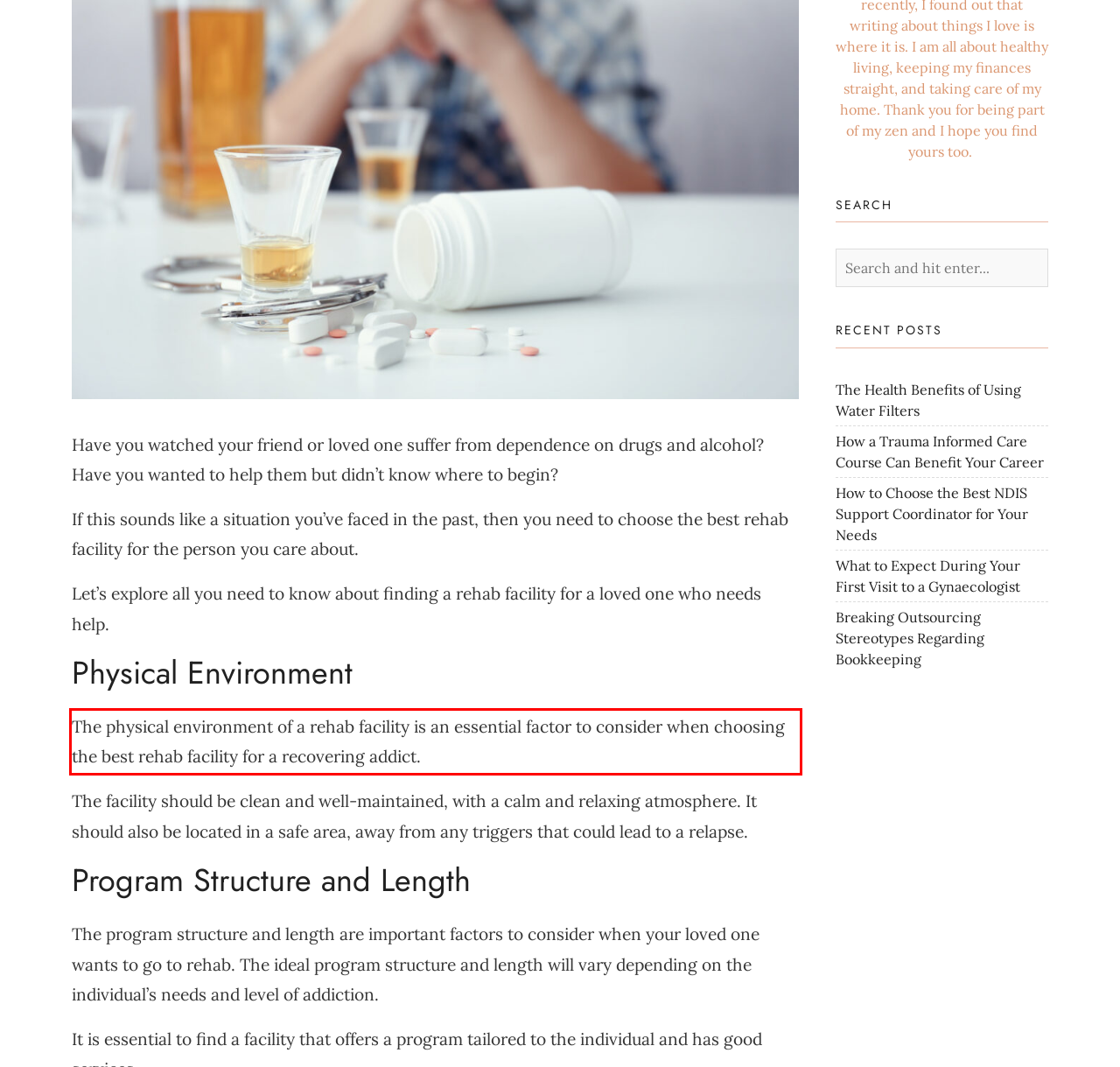Using the provided screenshot of a webpage, recognize the text inside the red rectangle bounding box by performing OCR.

The physical environment of a rehab facility is an essential factor to consider when choosing the best rehab facility for a recovering addict.